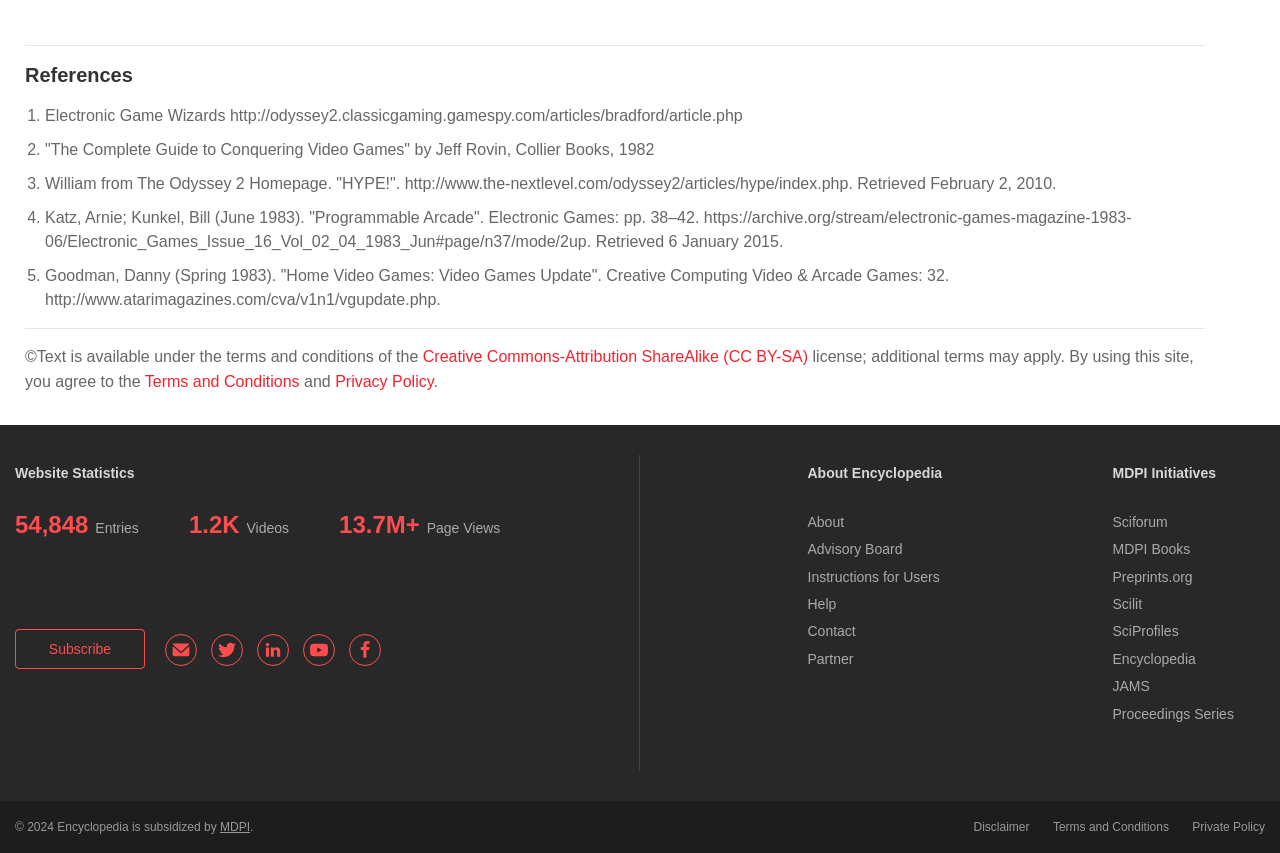Please determine the bounding box coordinates of the element's region to click for the following instruction: "Click Subscribe".

[0.012, 0.737, 0.113, 0.784]